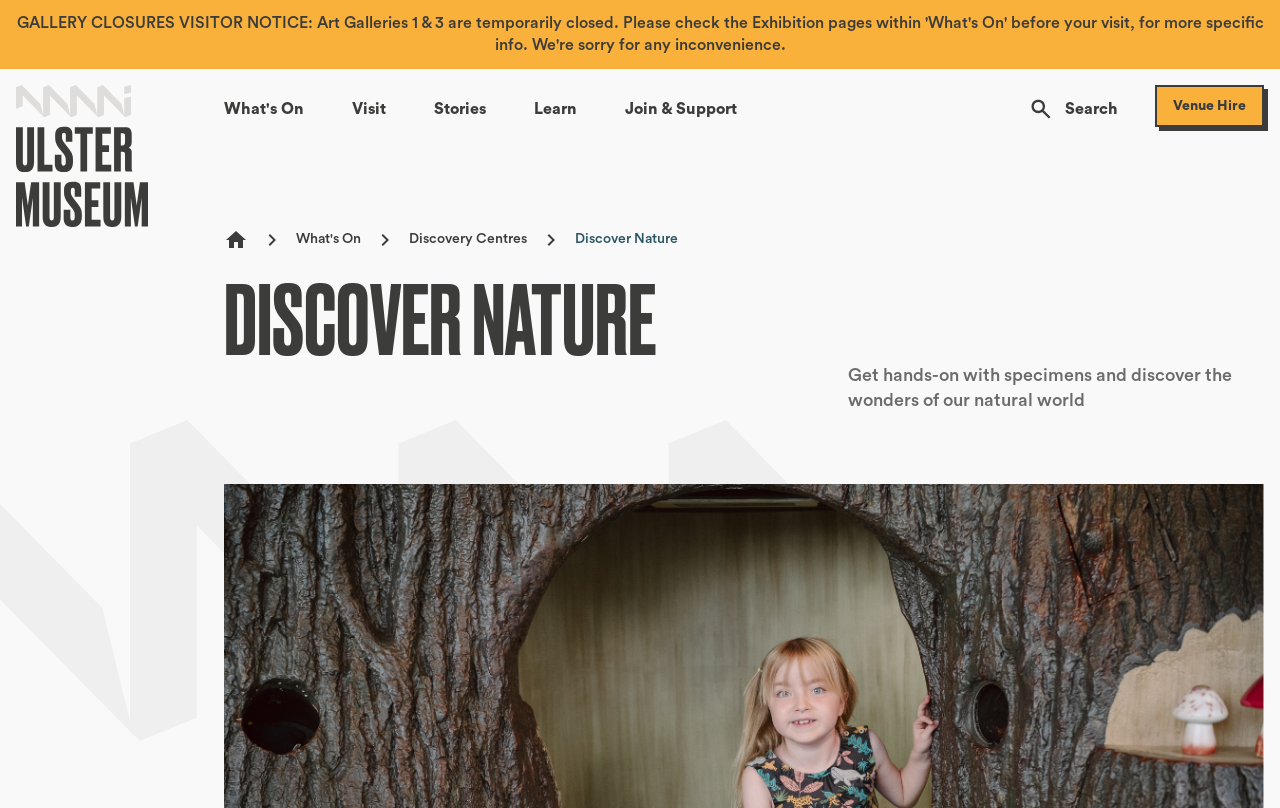Find the bounding box coordinates of the clickable region needed to perform the following instruction: "Click the 'Home' link". The coordinates should be provided as four float numbers between 0 and 1, i.e., [left, top, right, bottom].

[0.012, 0.105, 0.125, 0.281]